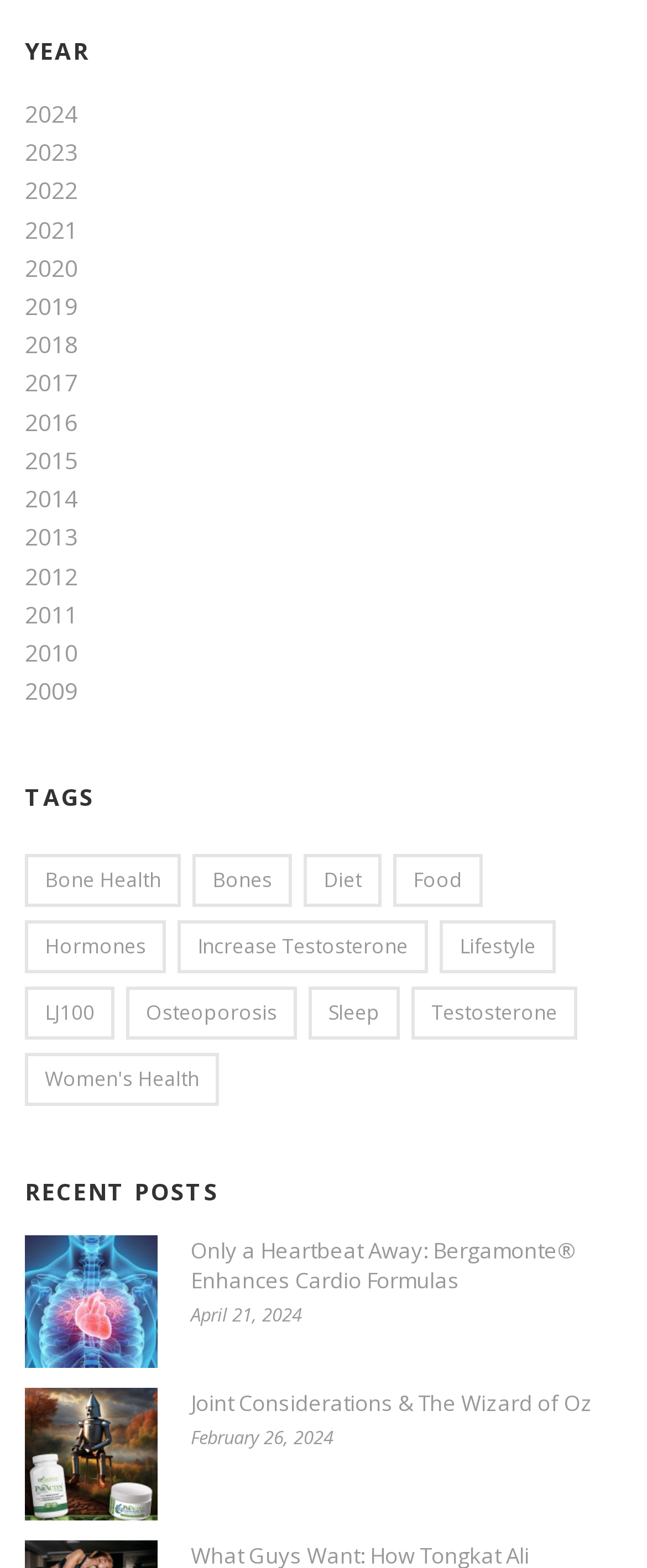Locate the bounding box coordinates of the region to be clicked to comply with the following instruction: "Check the post published on April 21, 2024". The coordinates must be four float numbers between 0 and 1, in the form [left, top, right, bottom].

[0.295, 0.83, 0.467, 0.846]